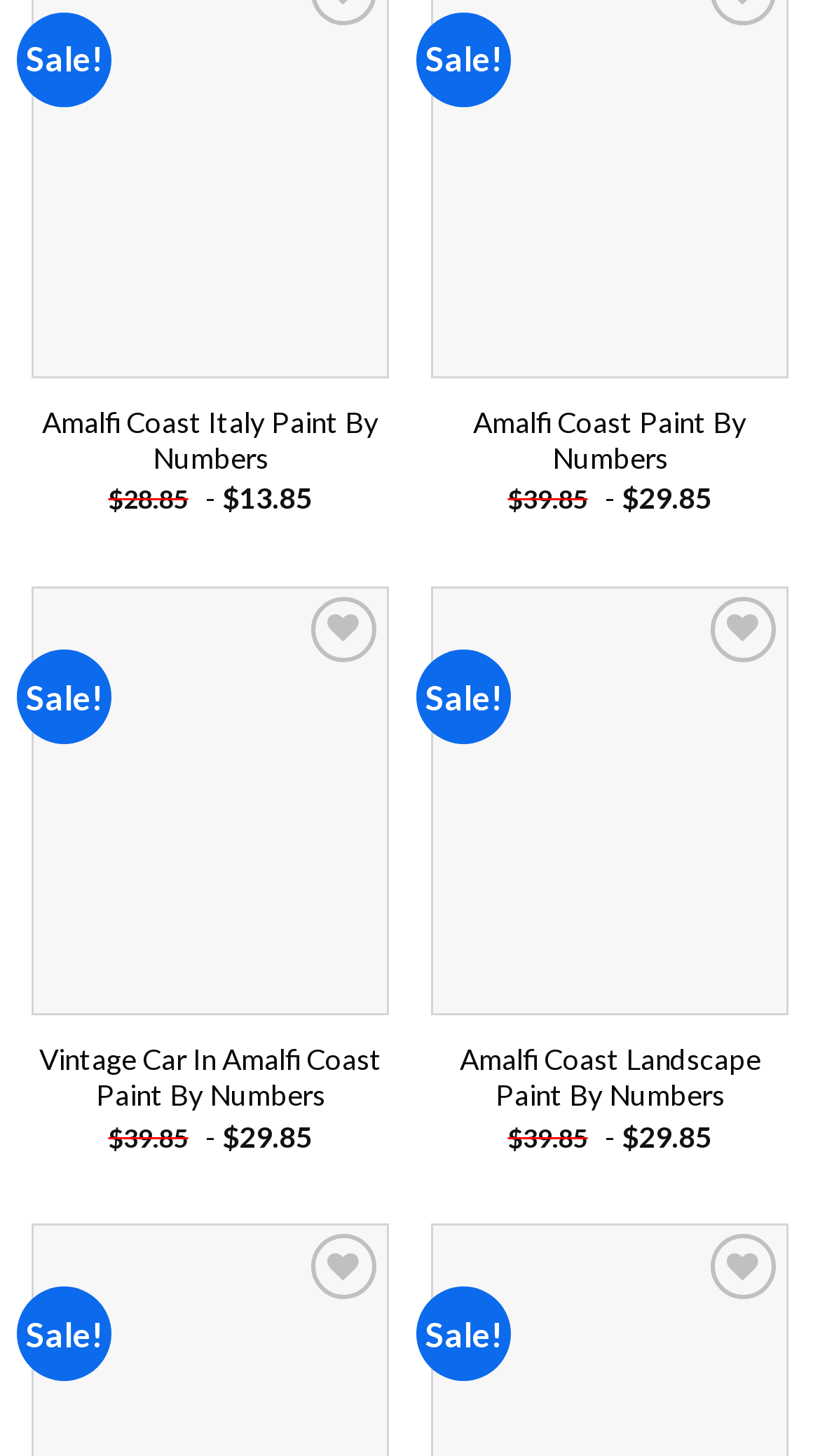Identify the bounding box for the UI element described as: "Add to wishlist". The coordinates should be four float numbers between 0 and 1, i.e., [left, top, right, bottom].

[0.831, 0.028, 0.936, 0.071]